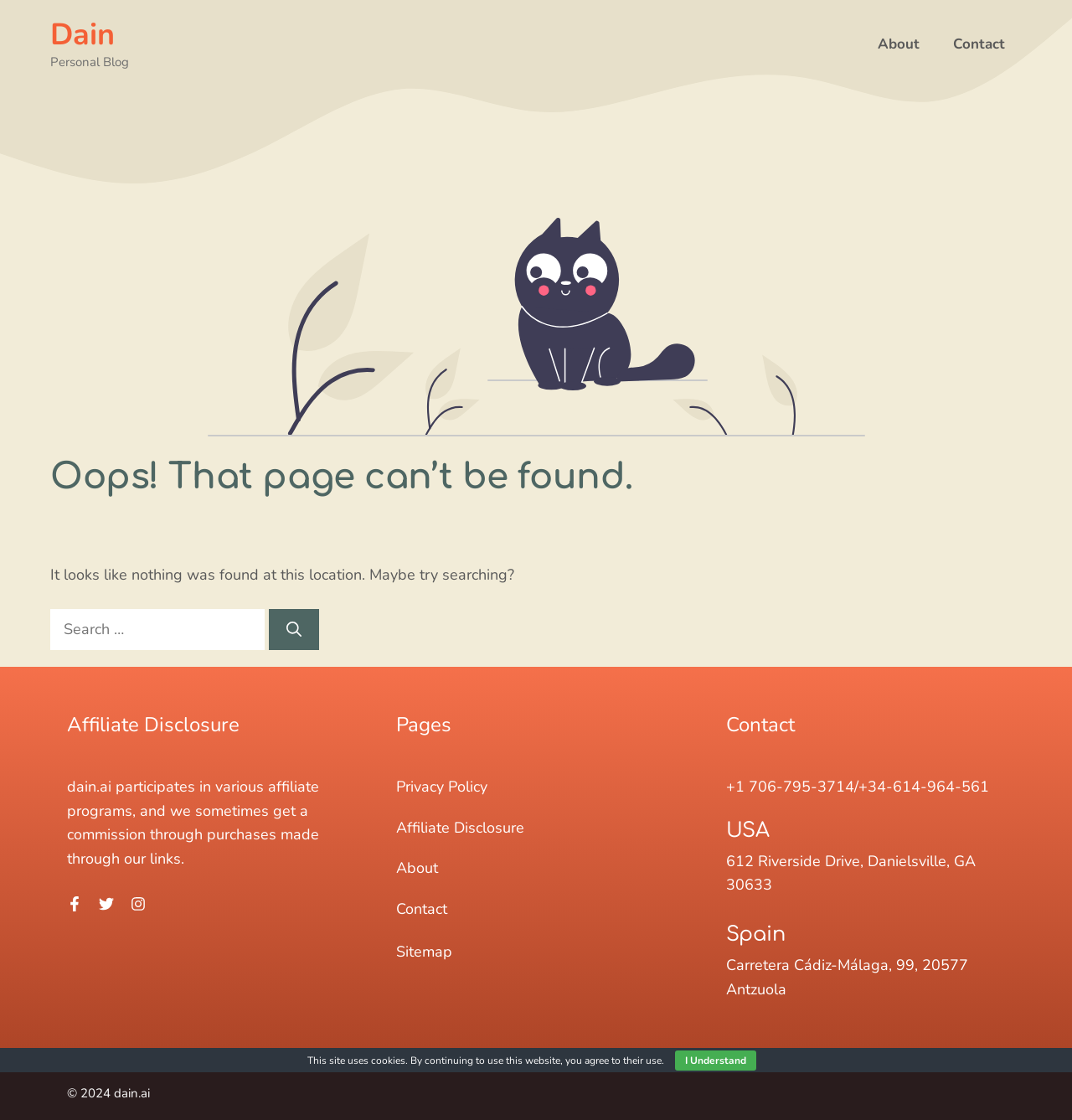Identify the bounding box coordinates of the region that should be clicked to execute the following instruction: "search for something".

[0.047, 0.544, 0.247, 0.581]